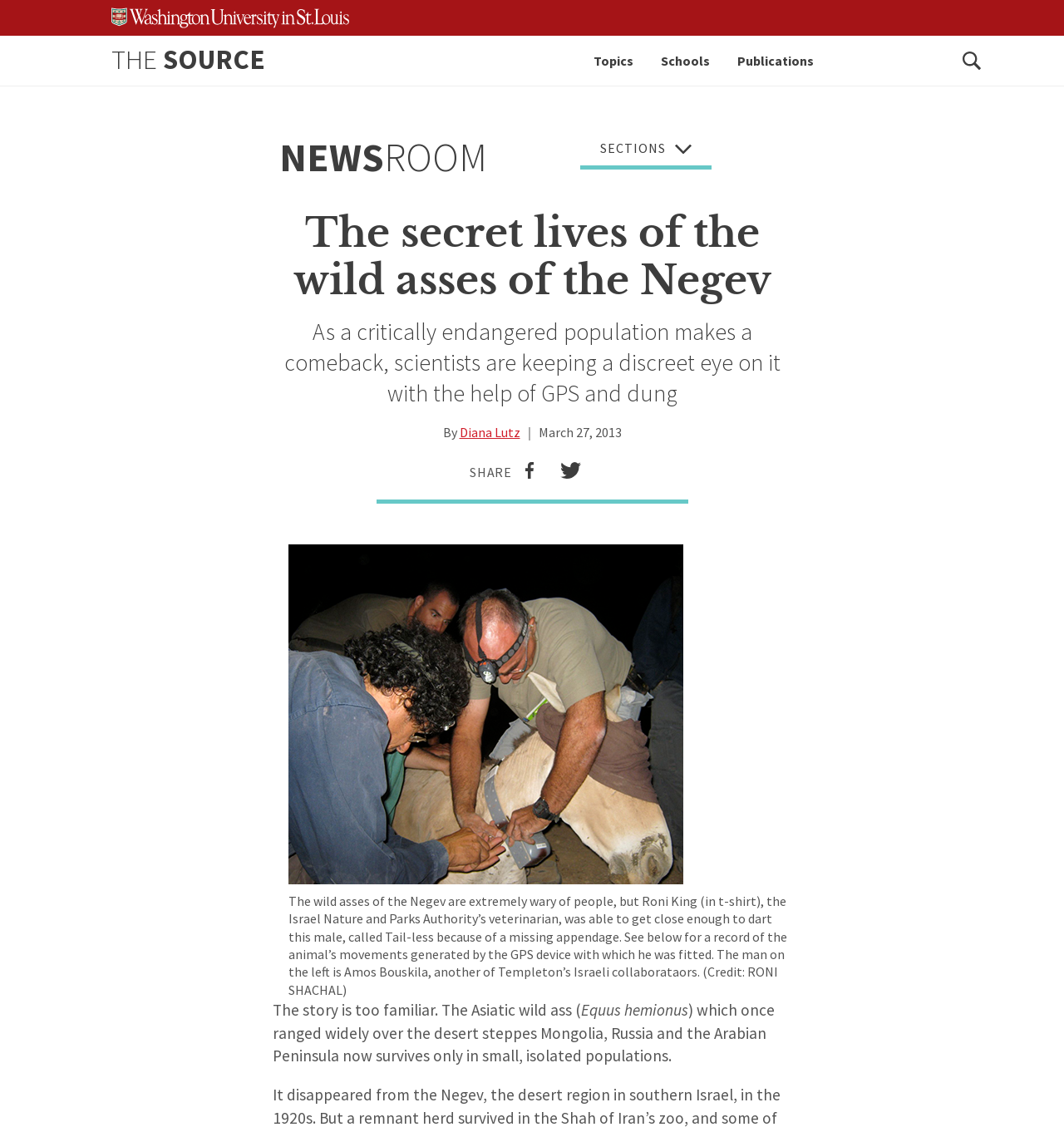Kindly determine the bounding box coordinates of the area that needs to be clicked to fulfill this instruction: "Share the article using the '' icon".

None